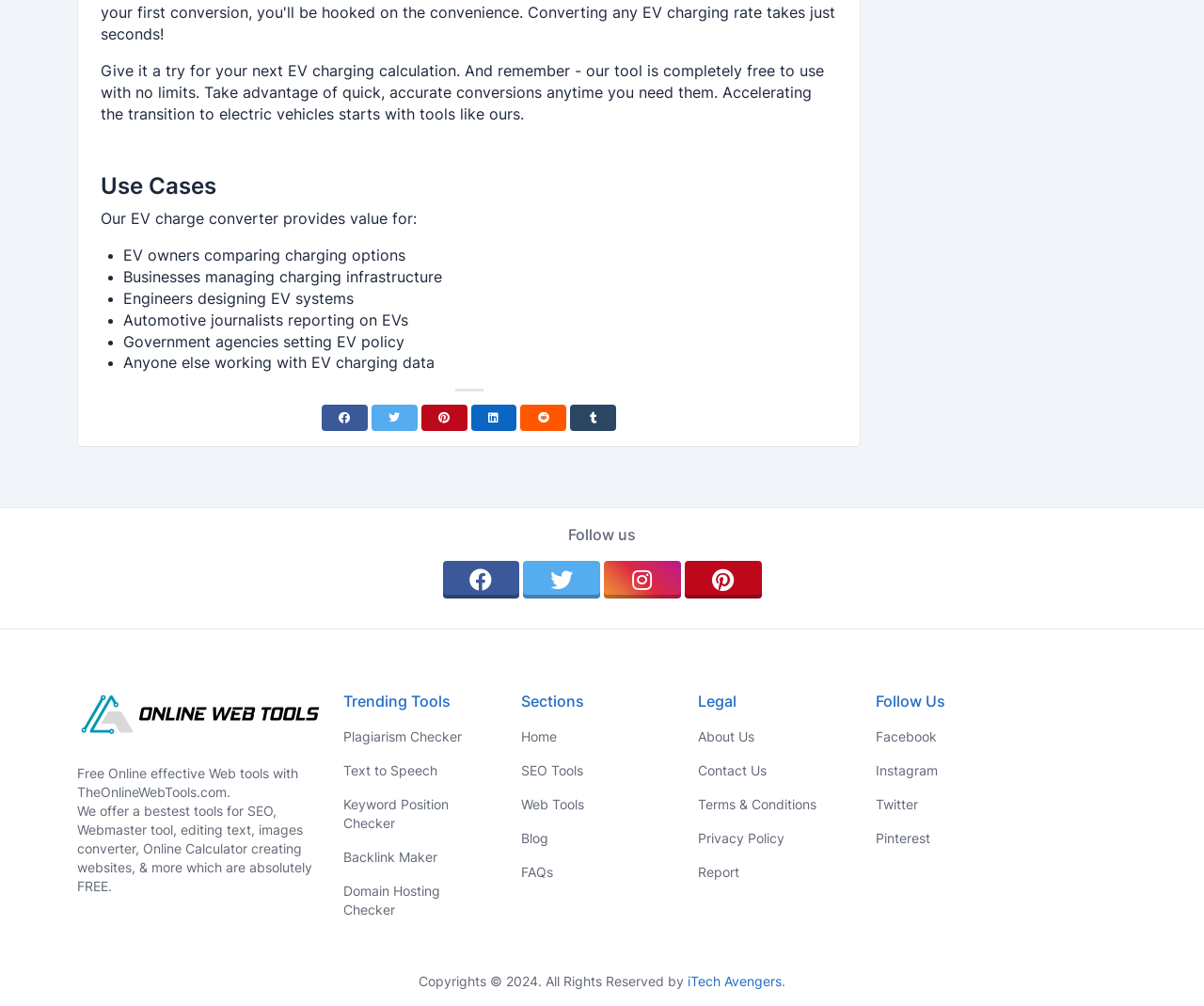Specify the bounding box coordinates (top-left x, top-left y, bottom-right x, bottom-right y) of the UI element in the screenshot that matches this description: Privacy Policy

[0.58, 0.817, 0.715, 0.851]